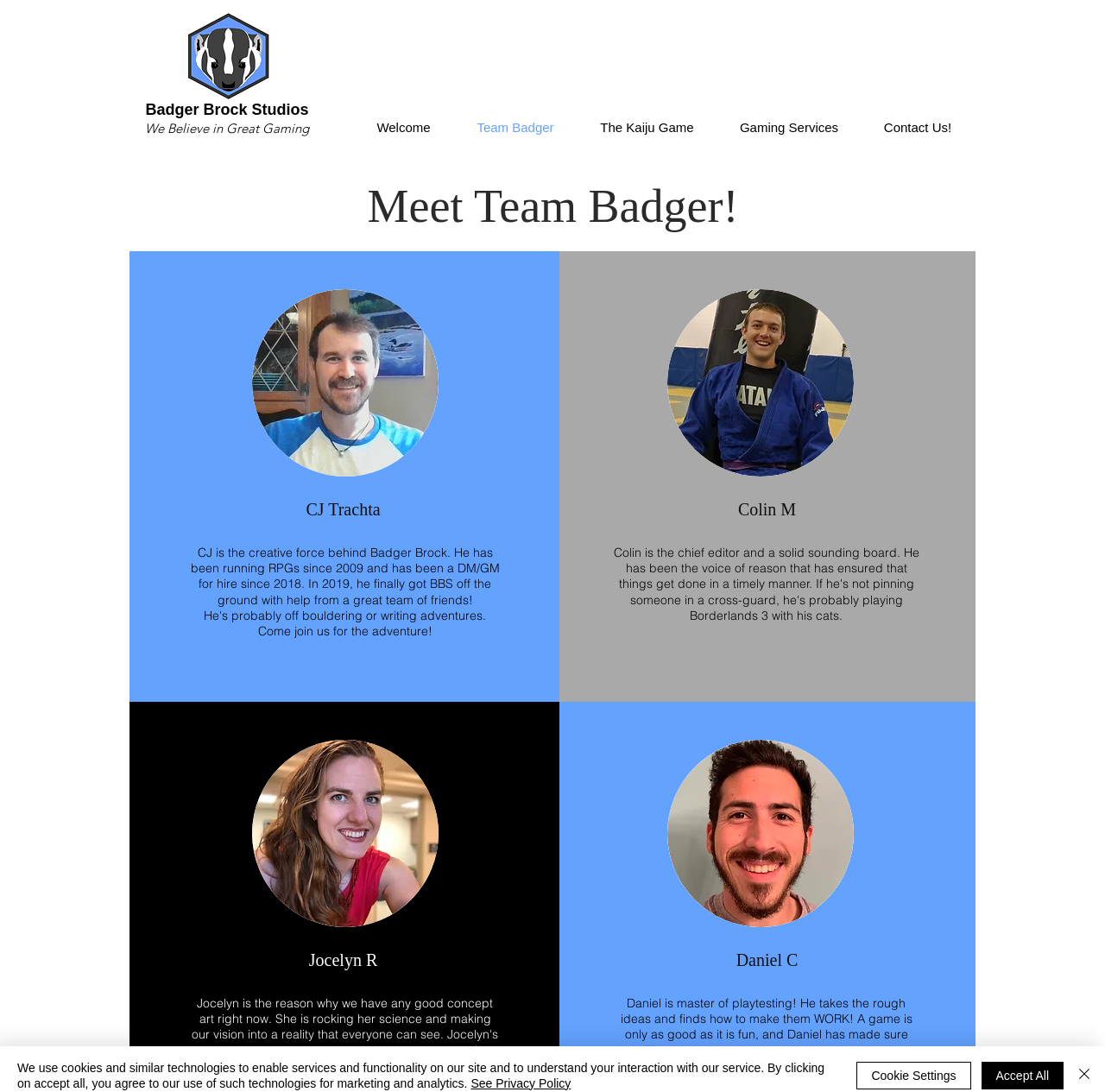How many images of team members are on this page?
Please provide a detailed answer to the question.

By examining the webpage, we can see that there are four images of team members: guy2.jpg, guy4.jpg, WIN_20191019_15_30_52_Pro.jpg, and IMG_20191019_120226.jpg, each corresponding to a team member.